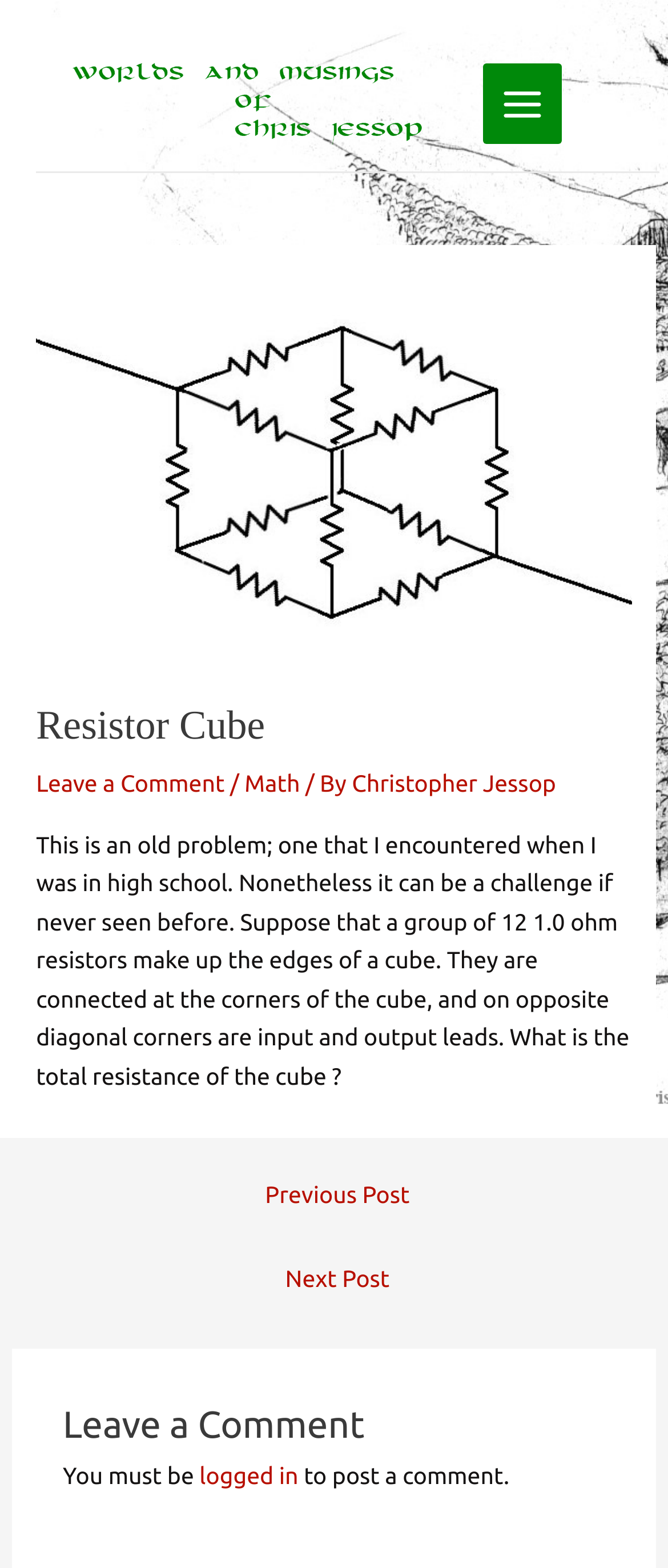What is the author of the post?
Use the screenshot to answer the question with a single word or phrase.

Christopher Jessop